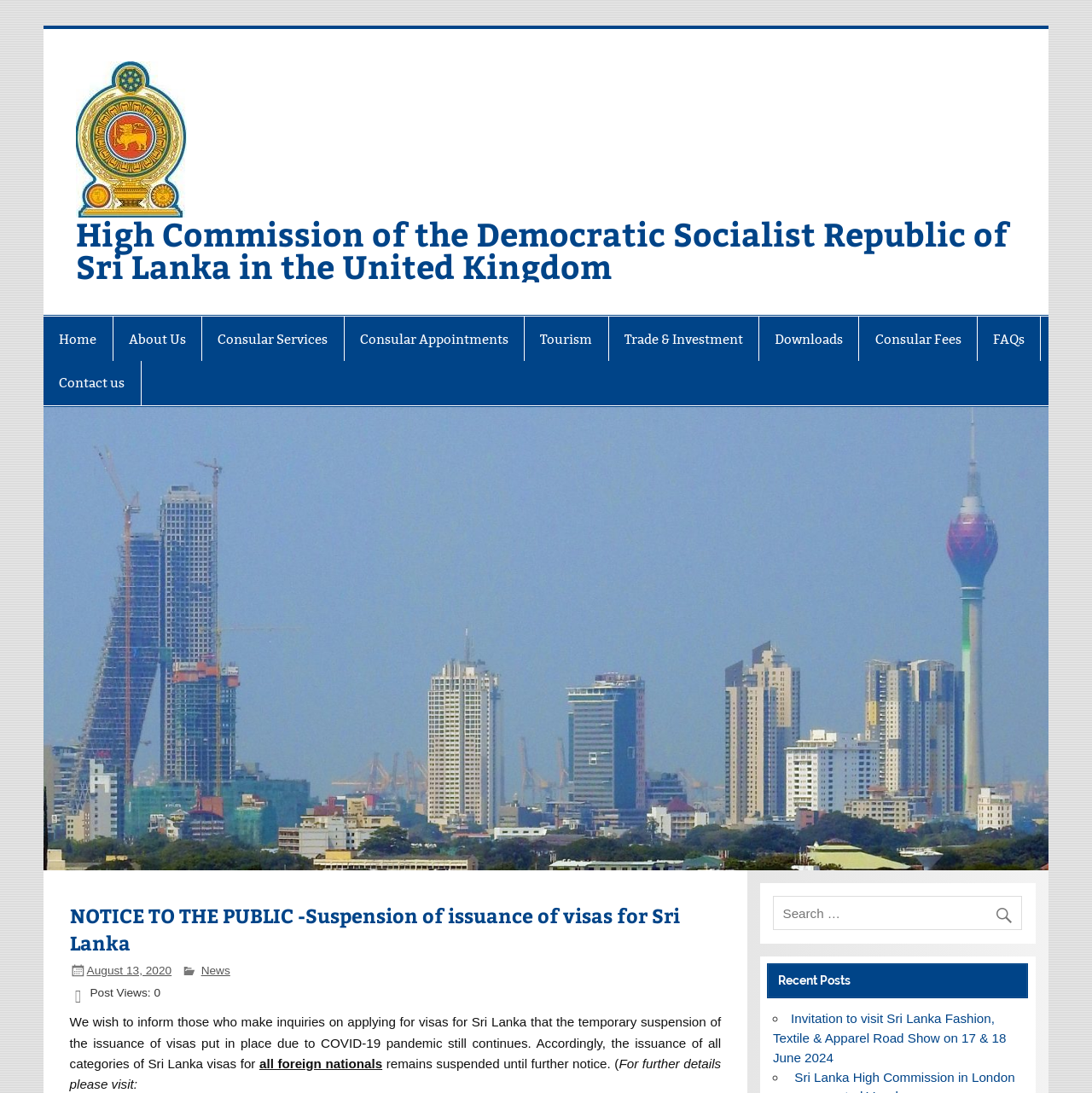Locate the bounding box coordinates of the UI element described by: "name="s" placeholder="Search …"". The bounding box coordinates should consist of four float numbers between 0 and 1, i.e., [left, top, right, bottom].

[0.708, 0.82, 0.936, 0.851]